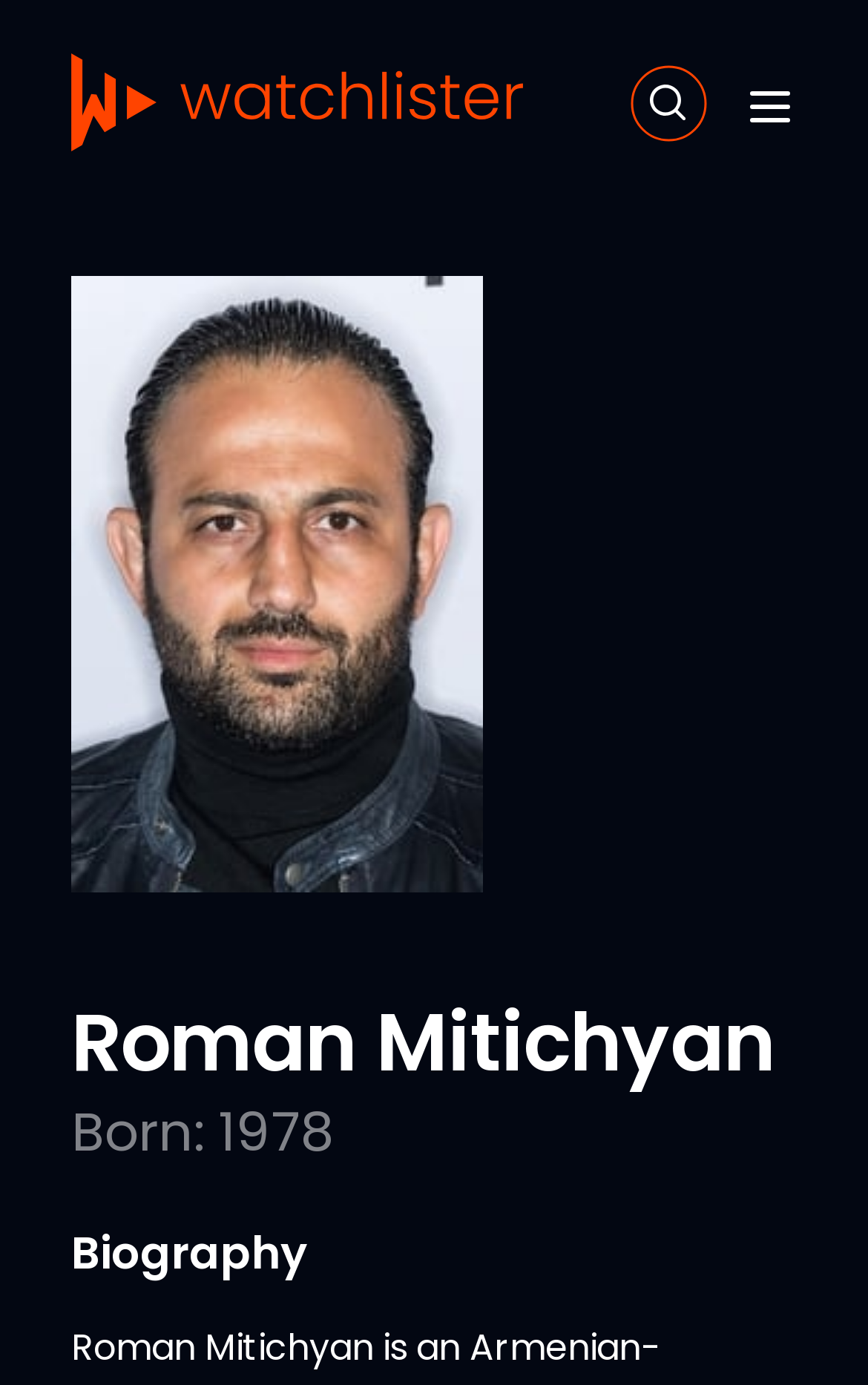What is the year of birth of Roman Mitichyan?
Please provide a comprehensive answer based on the contents of the image.

I found a StaticText element with the text 'Born: 1978' which indicates the year of birth of Roman Mitichyan.